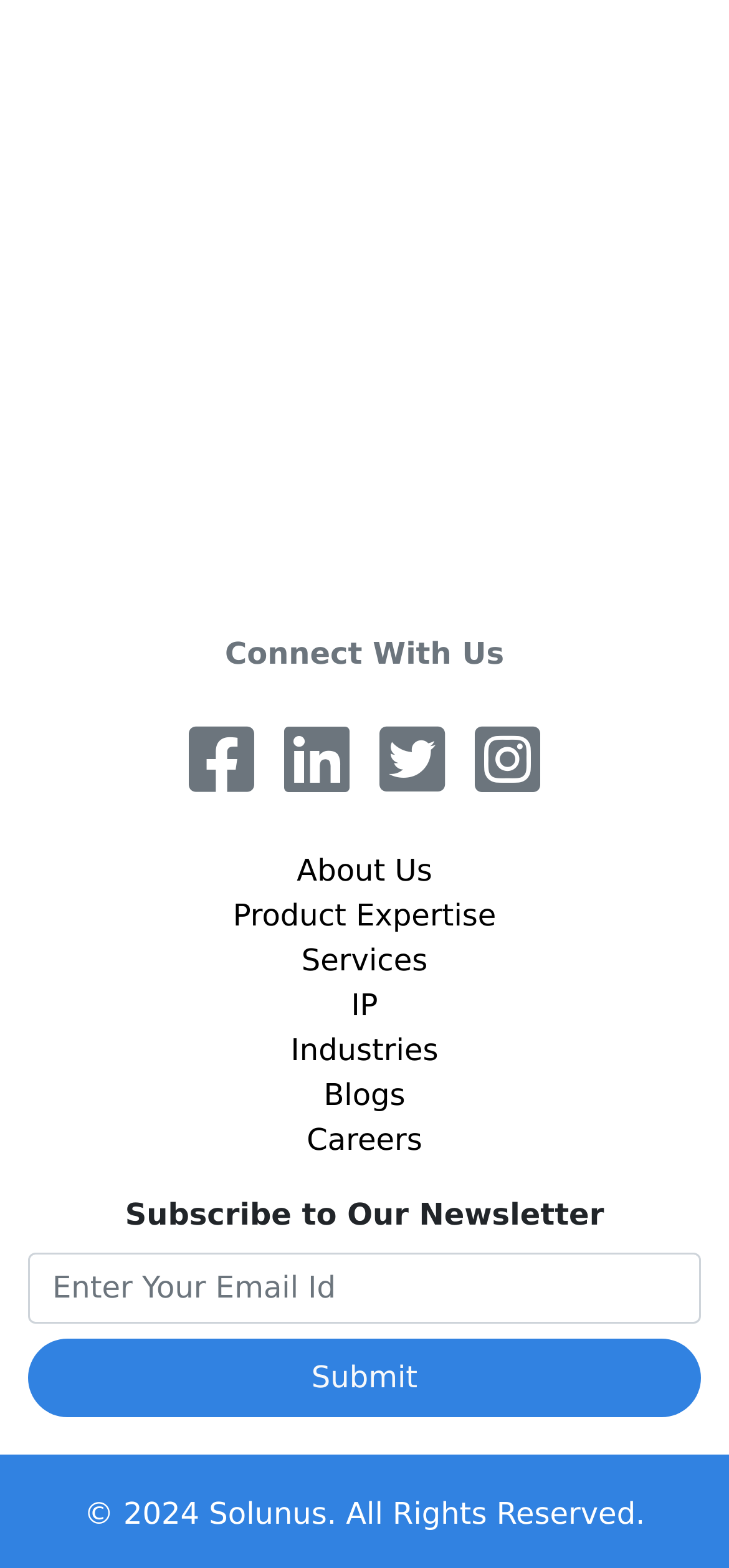What is the call-to-action for the newsletter?
Refer to the image and provide a one-word or short phrase answer.

Submit